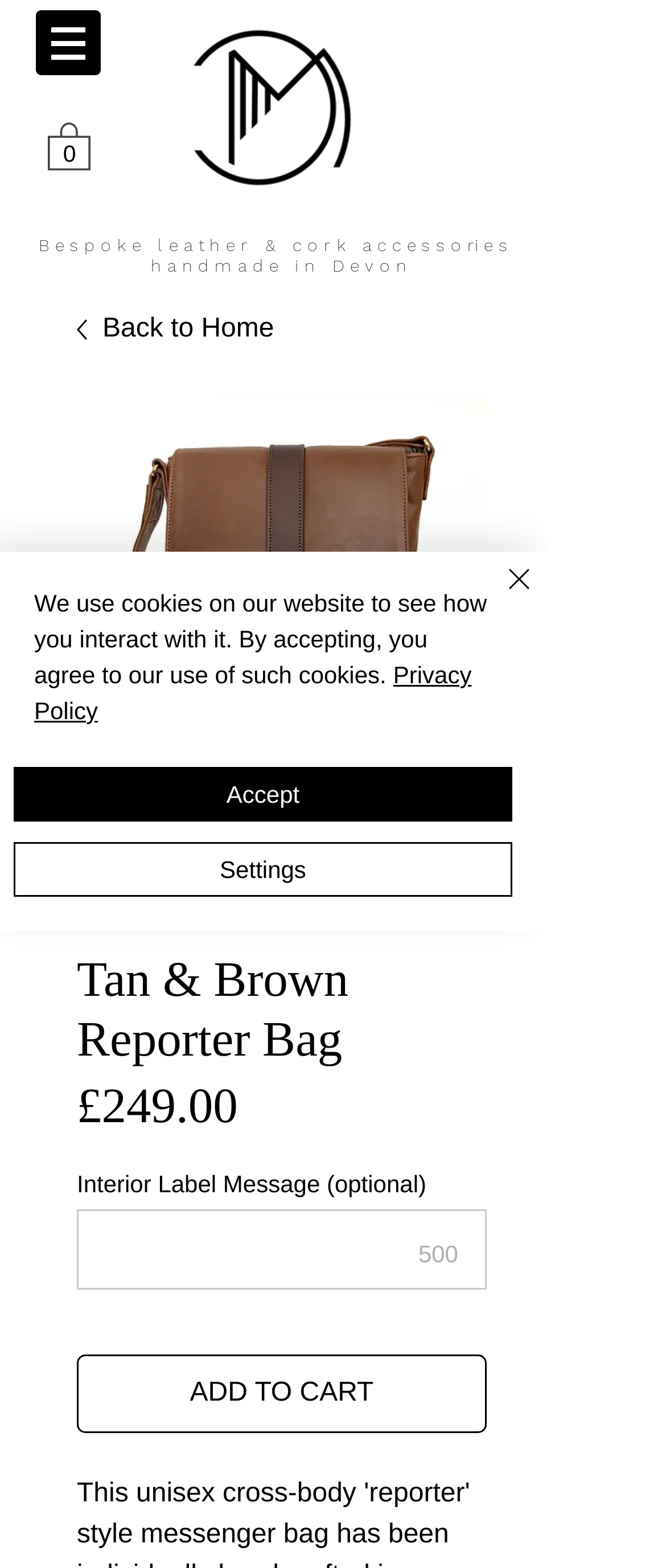Summarize the webpage comprehensively, mentioning all visible components.

This webpage is about a specific product, the "Tan & Brown Reporter Bag", which is a unisex cross-body messenger bag made from high-quality tan aniline Italian leather and brown bridle leather. 

At the top left corner, there is a navigation menu labeled "Site" with a button that has a popup menu. Next to it, there is a link to the cart, which currently has 0 items. 

On the top center, there is a logo image, and below it, a heading that reads "Bespoke leather & cork accessories handmade in Devon". 

To the right of the logo, there is another image, which is a link to the "Text Only PNG.png" image. Below this image, there is a link to go back to the home page. 

The main content of the page is about the product, with a large image of the "Tan & Brown Reporter Bag" taking up most of the space. There are five radio buttons below the image, likely for selecting different options or sizes. 

Below the radio buttons, there is a heading that reads "Tan & Brown Reporter Bag", followed by the price "£249.00" and a label that says "Price". 

Further down, there is a text box for entering an "Interior Label Message (optional)". Below the text box, there is a button to "ADD TO CART". 

At the bottom right corner, there is a button labeled "Quick actions". 

Finally, there is a cookie alert at the bottom of the page, which informs users that the website uses cookies and provides a link to the "Privacy Policy". The alert has buttons to "Accept", "Settings", and "Close".